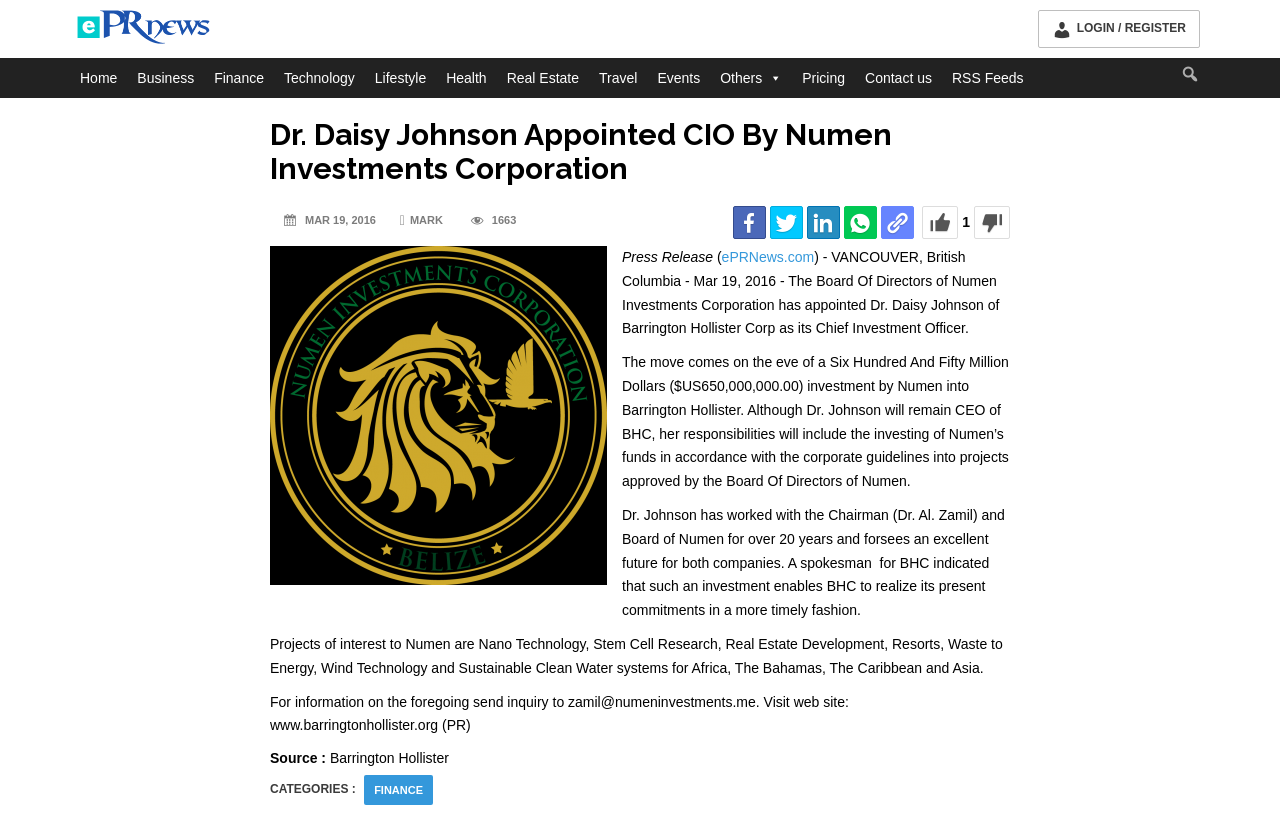Who is the CEO of Barrington Hollister Corp?
Look at the image and answer the question with a single word or phrase.

Dr. Daisy Johnson